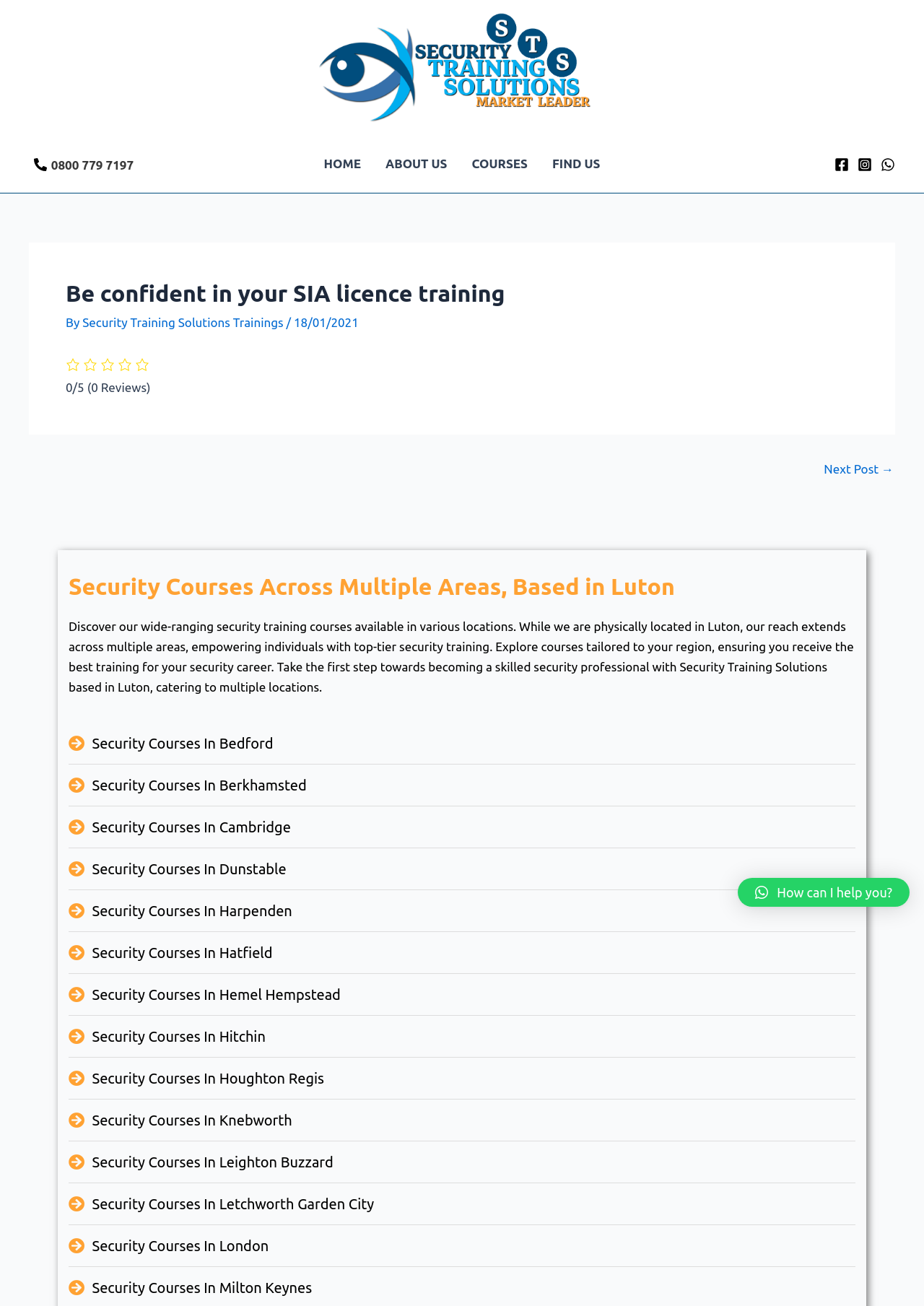Locate the bounding box coordinates of the segment that needs to be clicked to meet this instruction: "View Security Courses In London".

[0.074, 0.947, 0.926, 0.962]